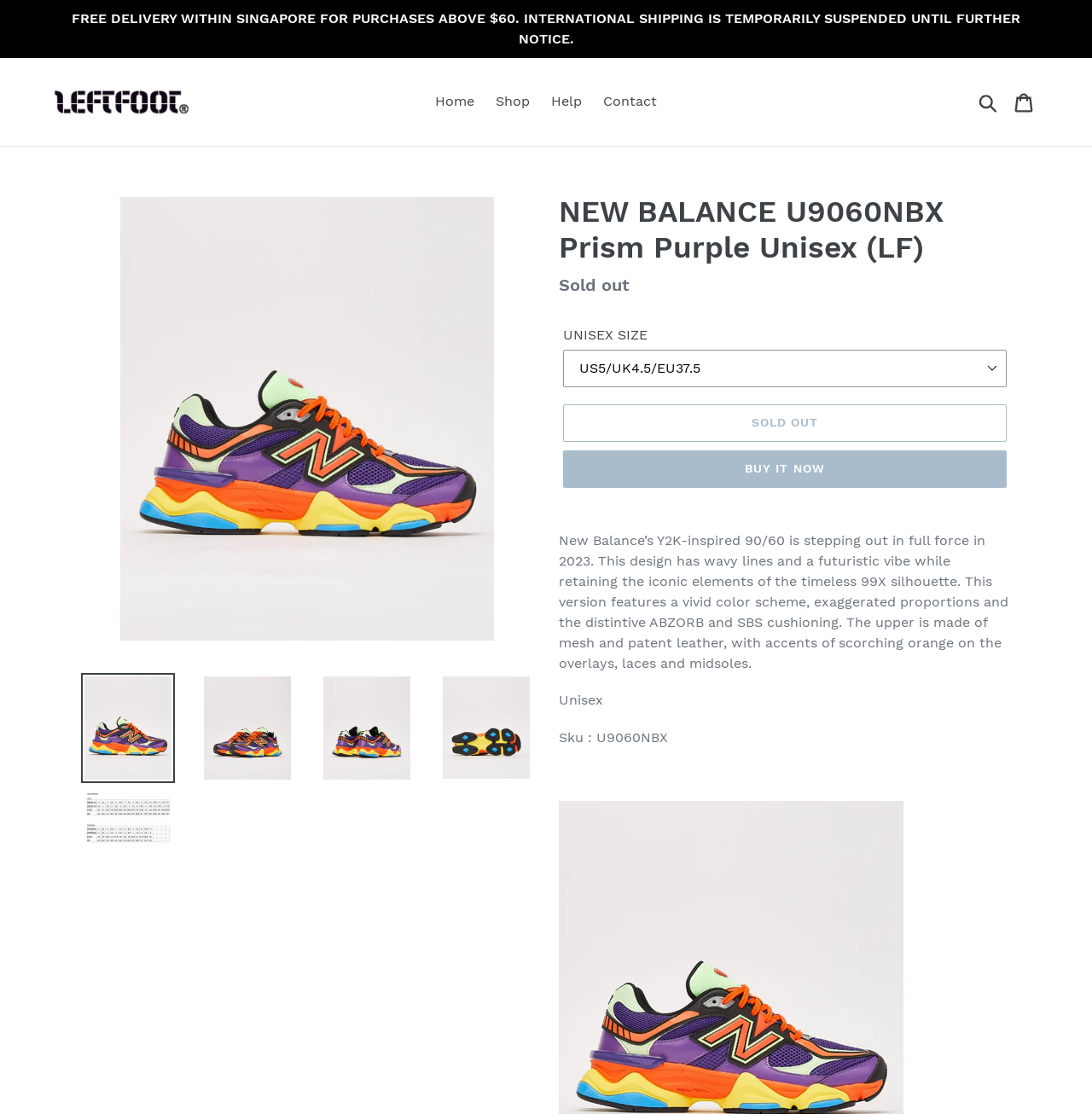Identify and provide the main heading of the webpage.

NEW BALANCE U9060NBX Prism Purple Unisex (LF)